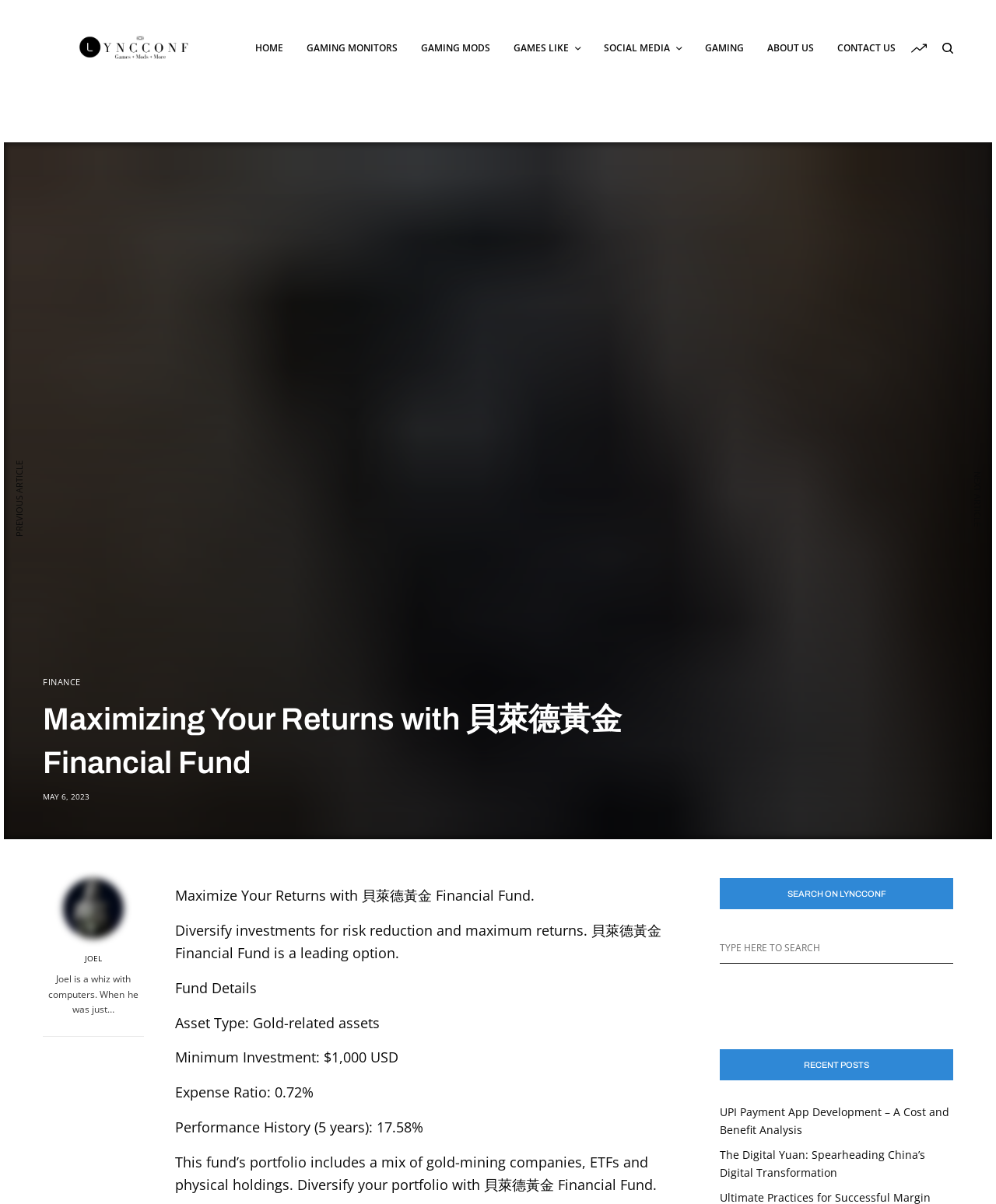Who is the author of the article?
Please elaborate on the answer to the question with detailed information.

I found the answer by looking at the text 'Joel is a whiz with computers. When he was just…' which suggests that Joel is the author of the article.